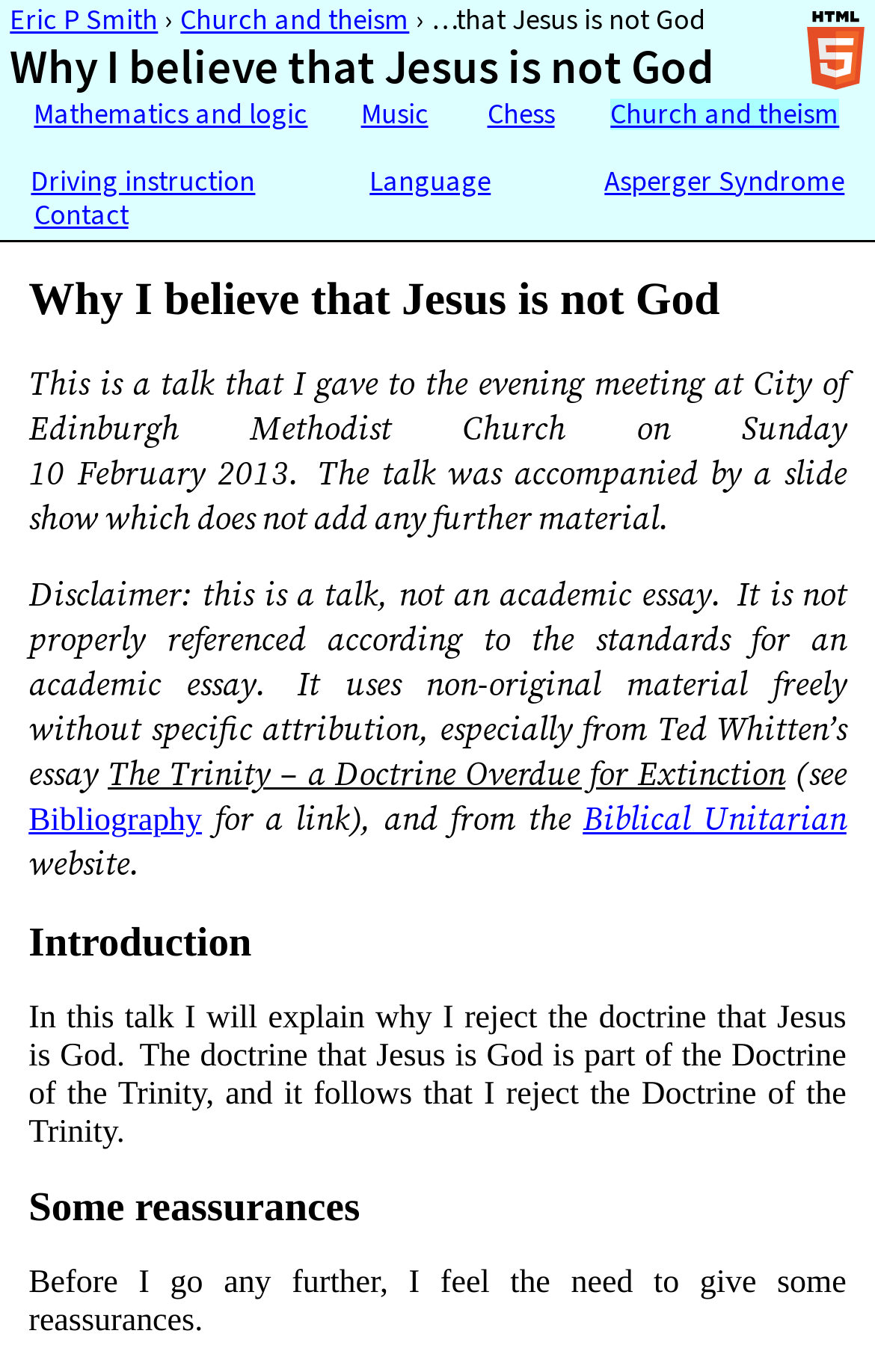Locate and provide the bounding box coordinates for the HTML element that matches this description: "Driving instruction".

[0.035, 0.121, 0.292, 0.143]